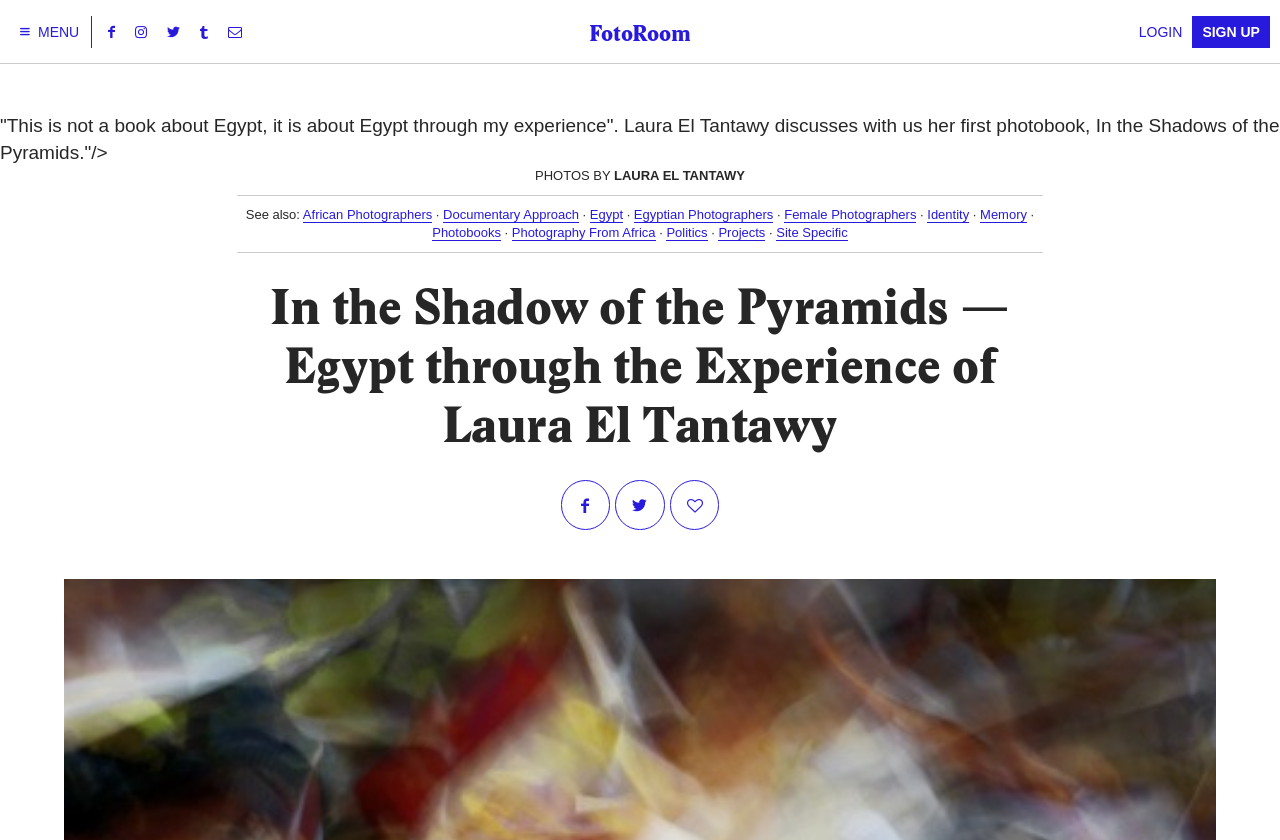What is the photographer's name?
Carefully examine the image and provide a detailed answer to the question.

The photographer's name is mentioned in the text 'PHOTOS BY LAURA EL TANTAWY' which is located in the header section of the webpage.